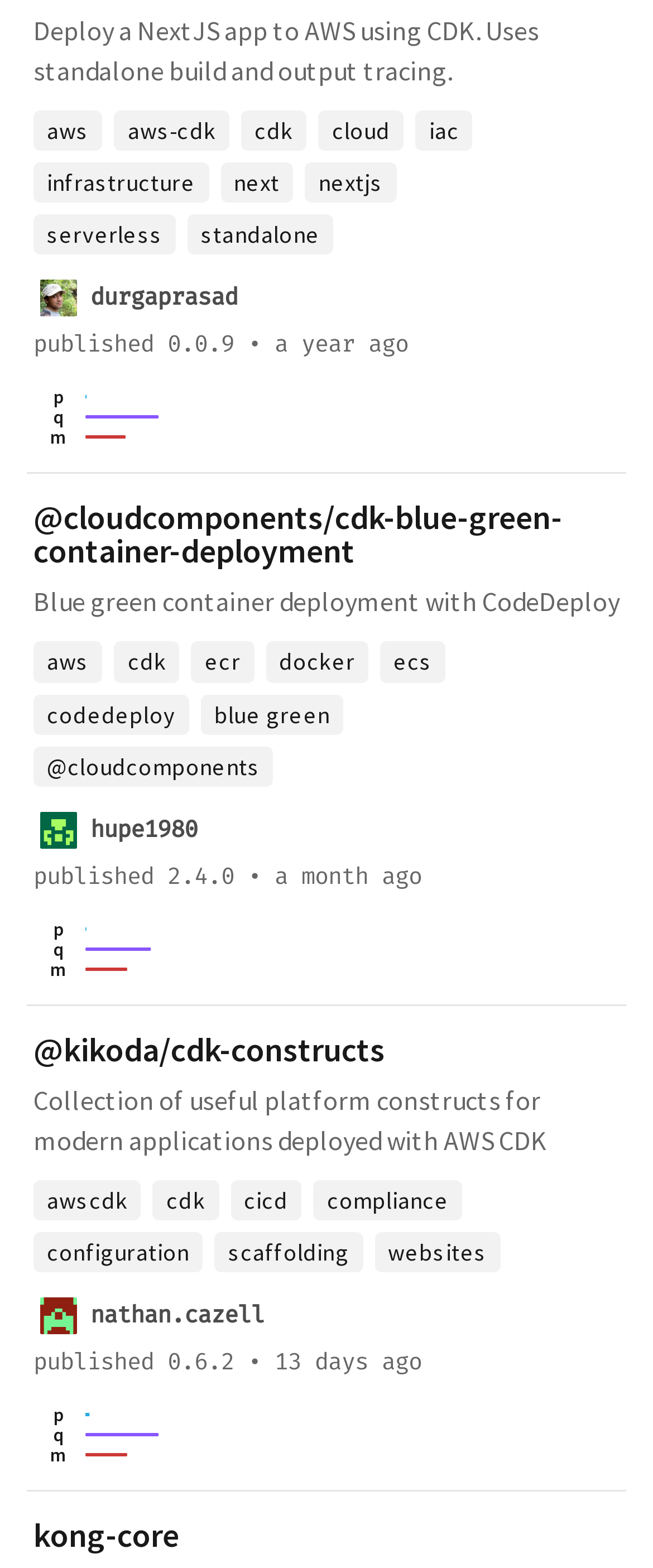Using the provided description blue green, find the bounding box coordinates for the UI element. Provide the coordinates in (top-left x, top-left y, bottom-right x, bottom-right y) format, ensuring all values are between 0 and 1.

[0.308, 0.443, 0.526, 0.468]